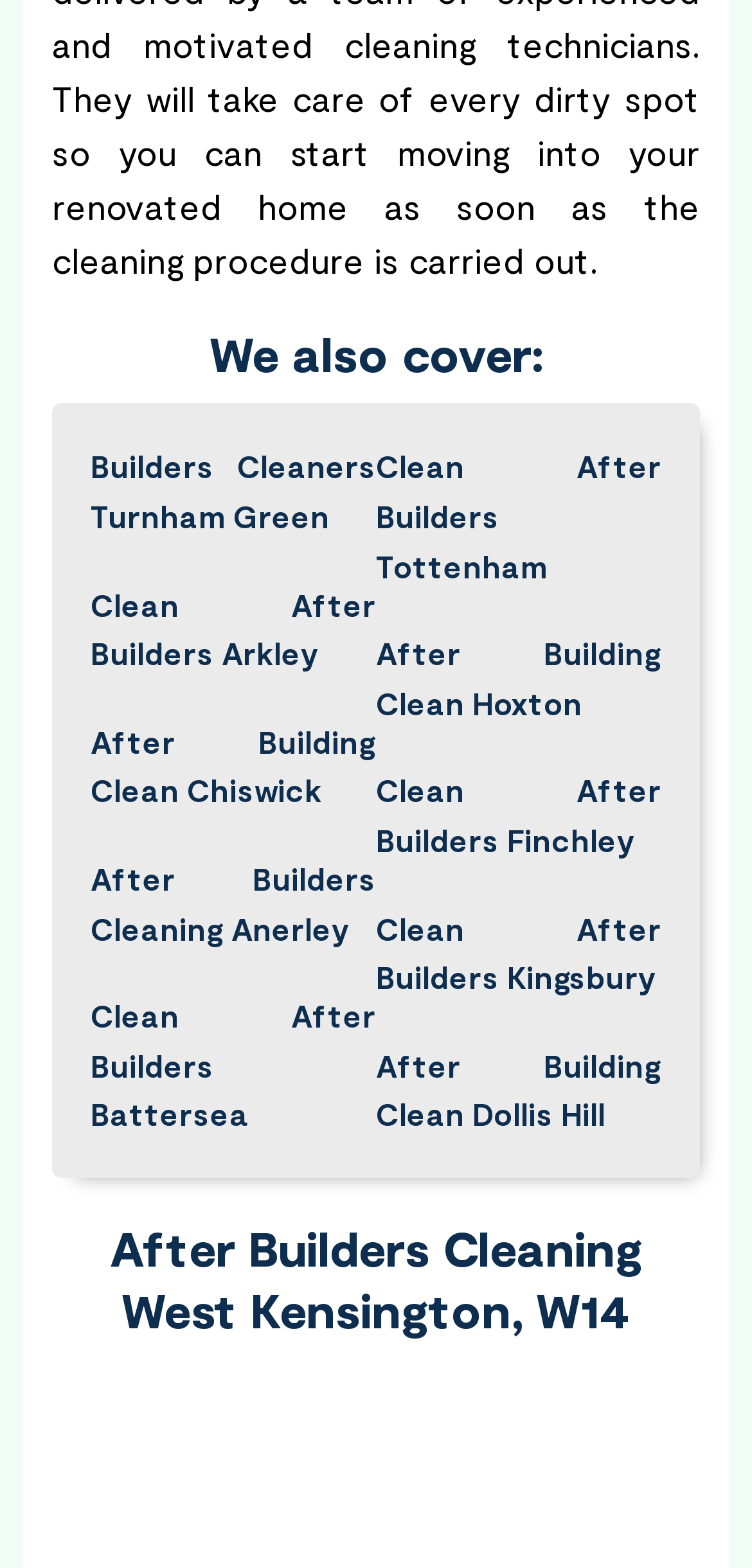Please locate the bounding box coordinates of the element that should be clicked to complete the given instruction: "Click on 'Builders Cleaners Turnham Green'".

[0.121, 0.282, 0.5, 0.345]